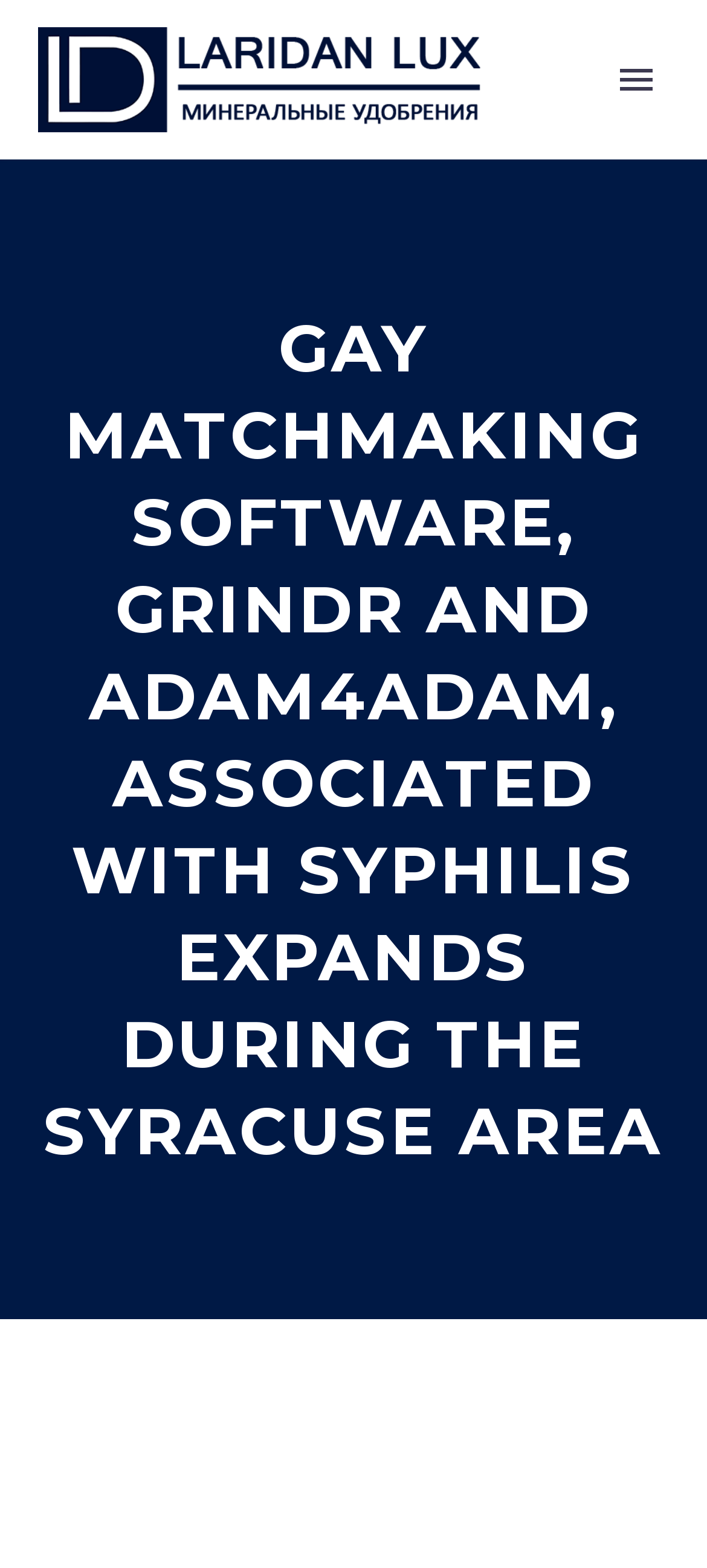What is the content of the main heading?
Please respond to the question with a detailed and well-explained answer.

The main heading element contains the text 'GAY MATCHMAKING SOFTWARE, GRINDR AND ADAM4ADAM, ASSOCIATED WITH SYPHILIS EXPANDS DURING THE SYRACUSE AREA', which is the main title of the webpage.